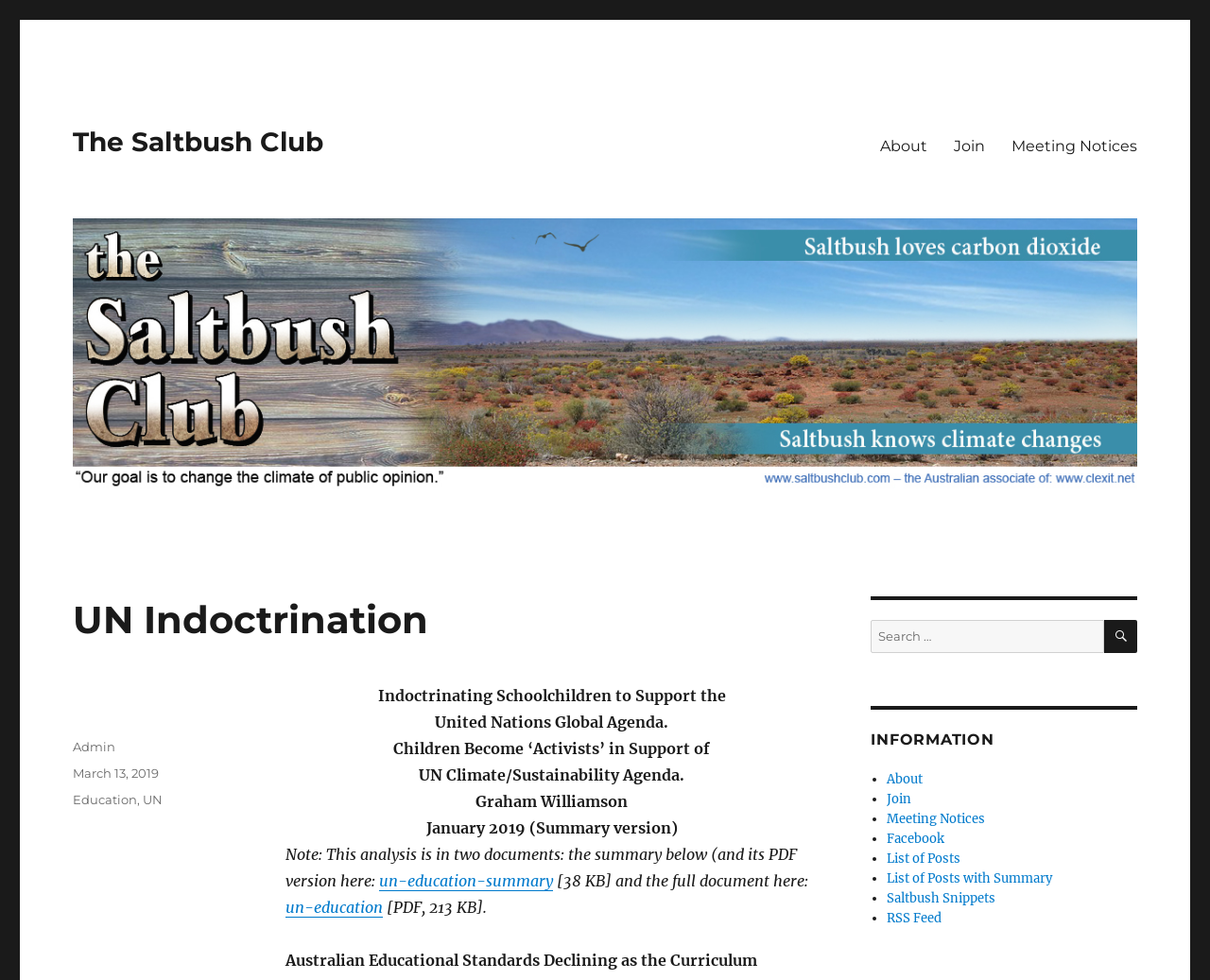Give a one-word or one-phrase response to the question: 
What is the purpose of the search box?

To search for information